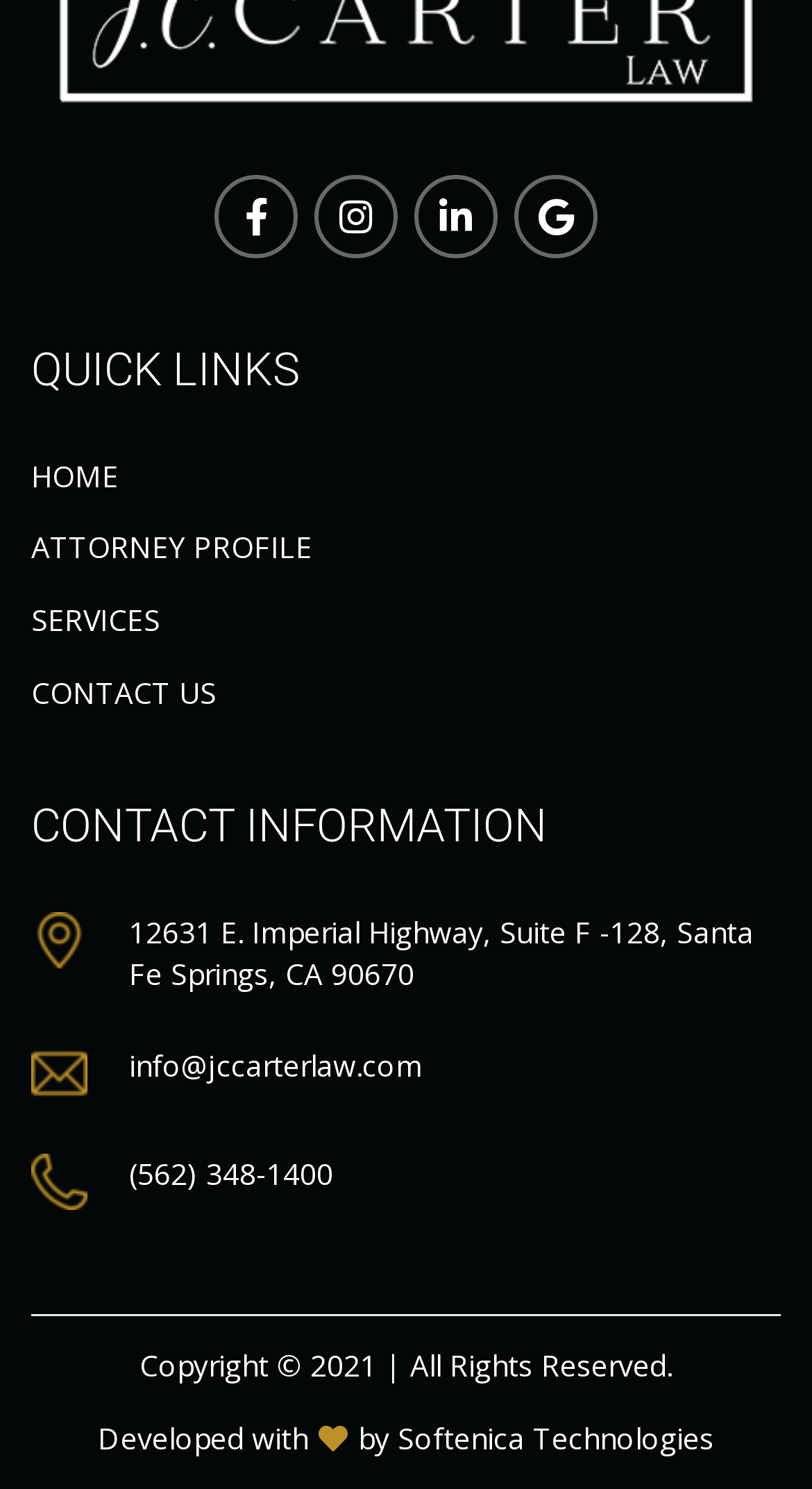Determine the bounding box coordinates of the area to click in order to meet this instruction: "View Facebook page".

[0.264, 0.118, 0.367, 0.173]